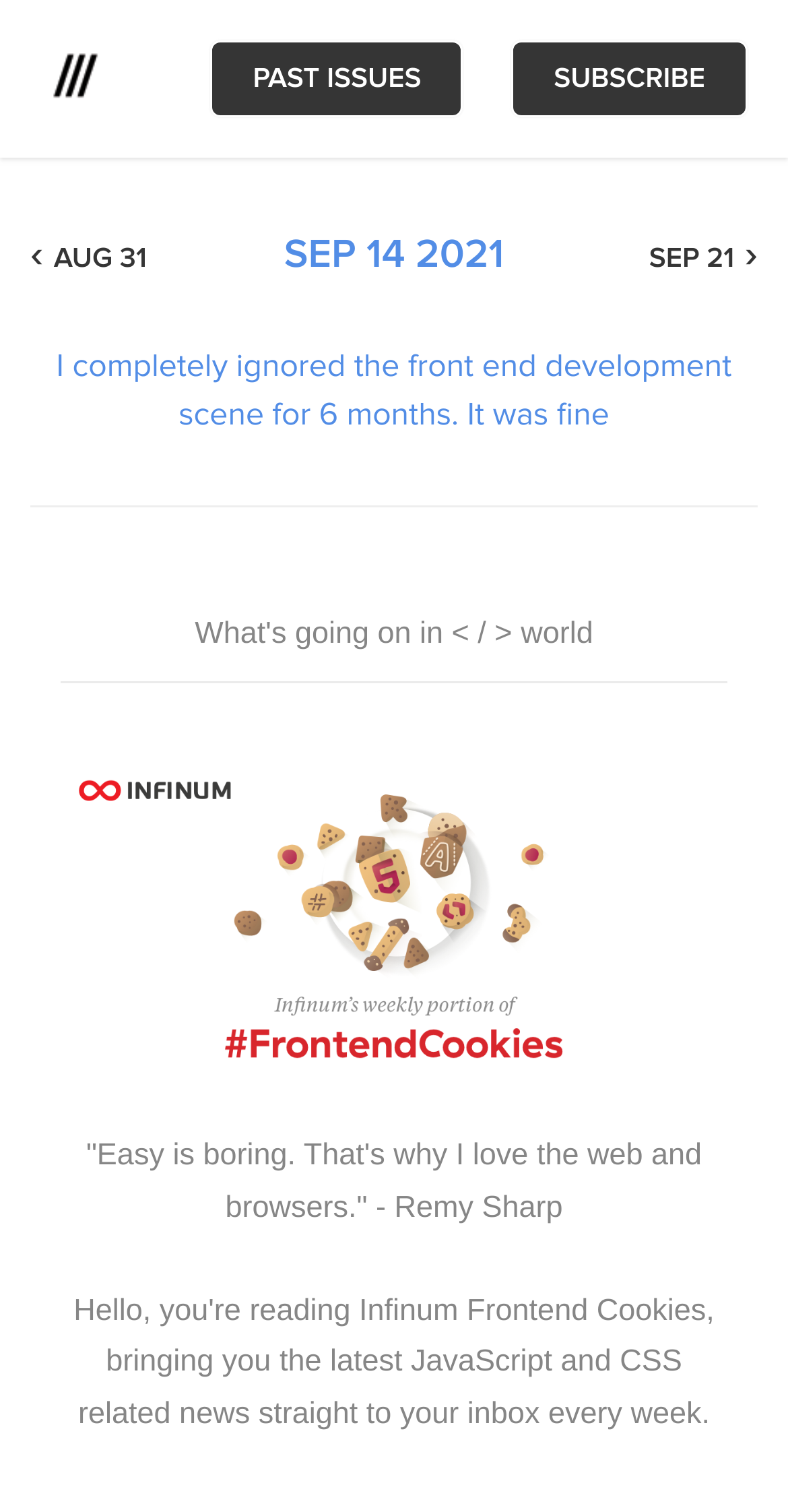Given the element description: "Sep 14 2021", predict the bounding box coordinates of this UI element. The coordinates must be four float numbers between 0 and 1, given as [left, top, right, bottom].

[0.36, 0.154, 0.64, 0.186]